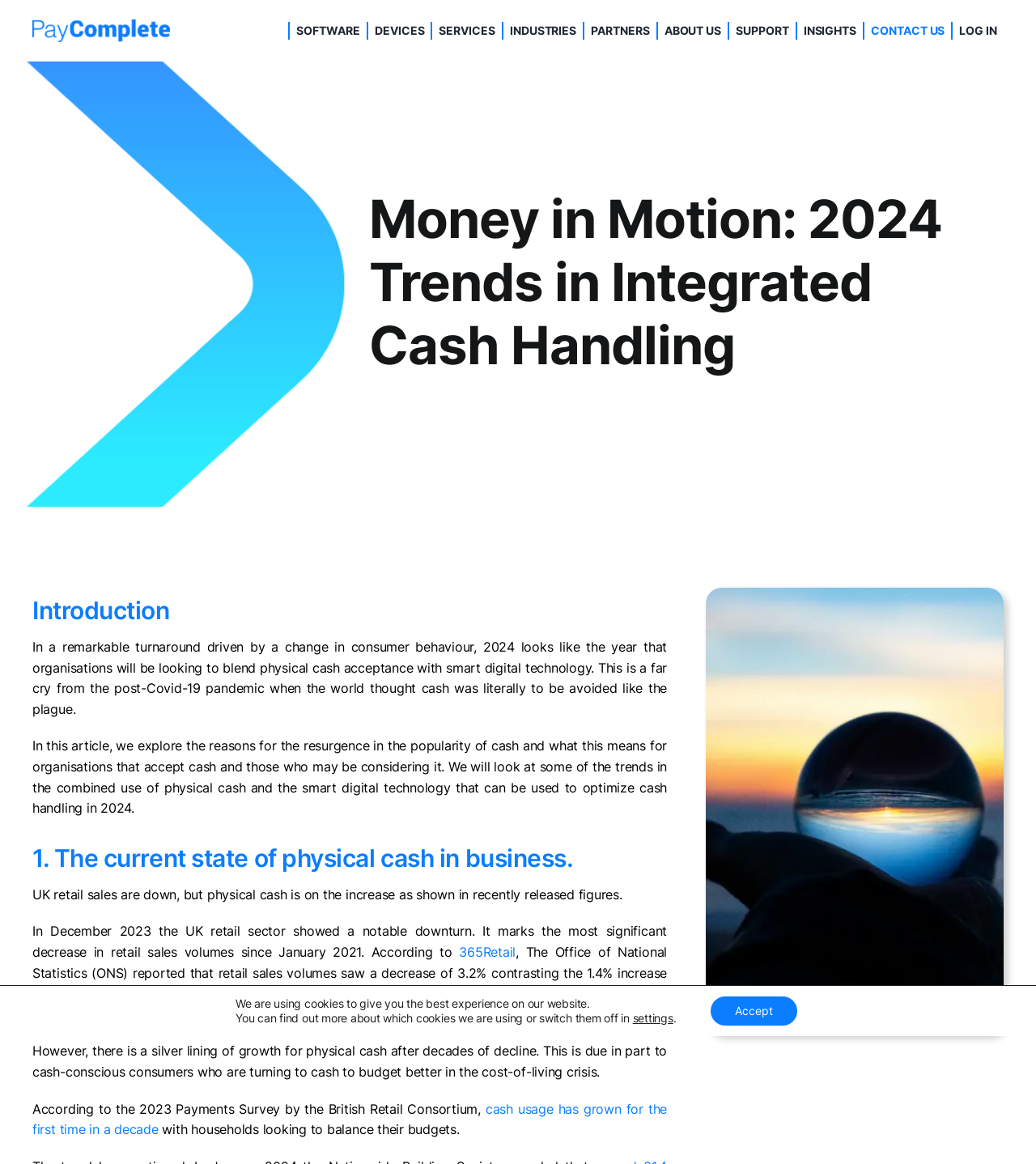Identify the bounding box coordinates of the clickable section necessary to follow the following instruction: "Go to Top". The coordinates should be presented as four float numbers from 0 to 1, i.e., [left, top, right, bottom].

[0.904, 0.866, 0.941, 0.89]